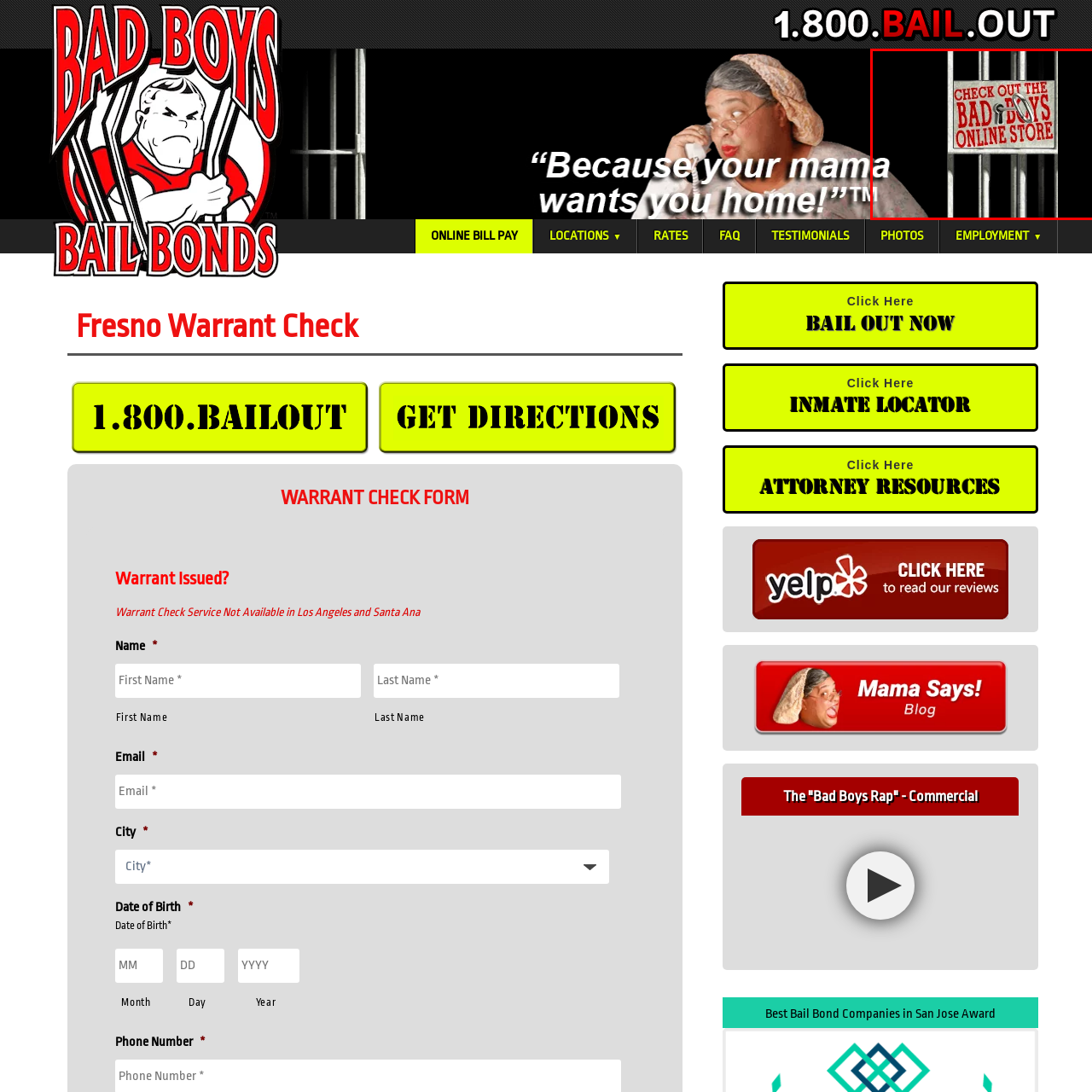Thoroughly describe the contents of the picture within the red frame.

The image displays a playful and eye-catching sign with the text "CHECK OUT THE BAD BOYS ONLINE STORE!" prominently featured in bold red letters. The sign is set against a backdrop resembling jail bars, creating a humorous and cheeky theme that aligns with a lighthearted portrayal of "bad boys." The design effectively conveys a sense of fun and mischief, inviting viewers to explore the online store. This image ties into the overall concept of the website, which relates to warrant checks and bail services in Fresno, California, while maintaining an engaging and entertaining visual style.